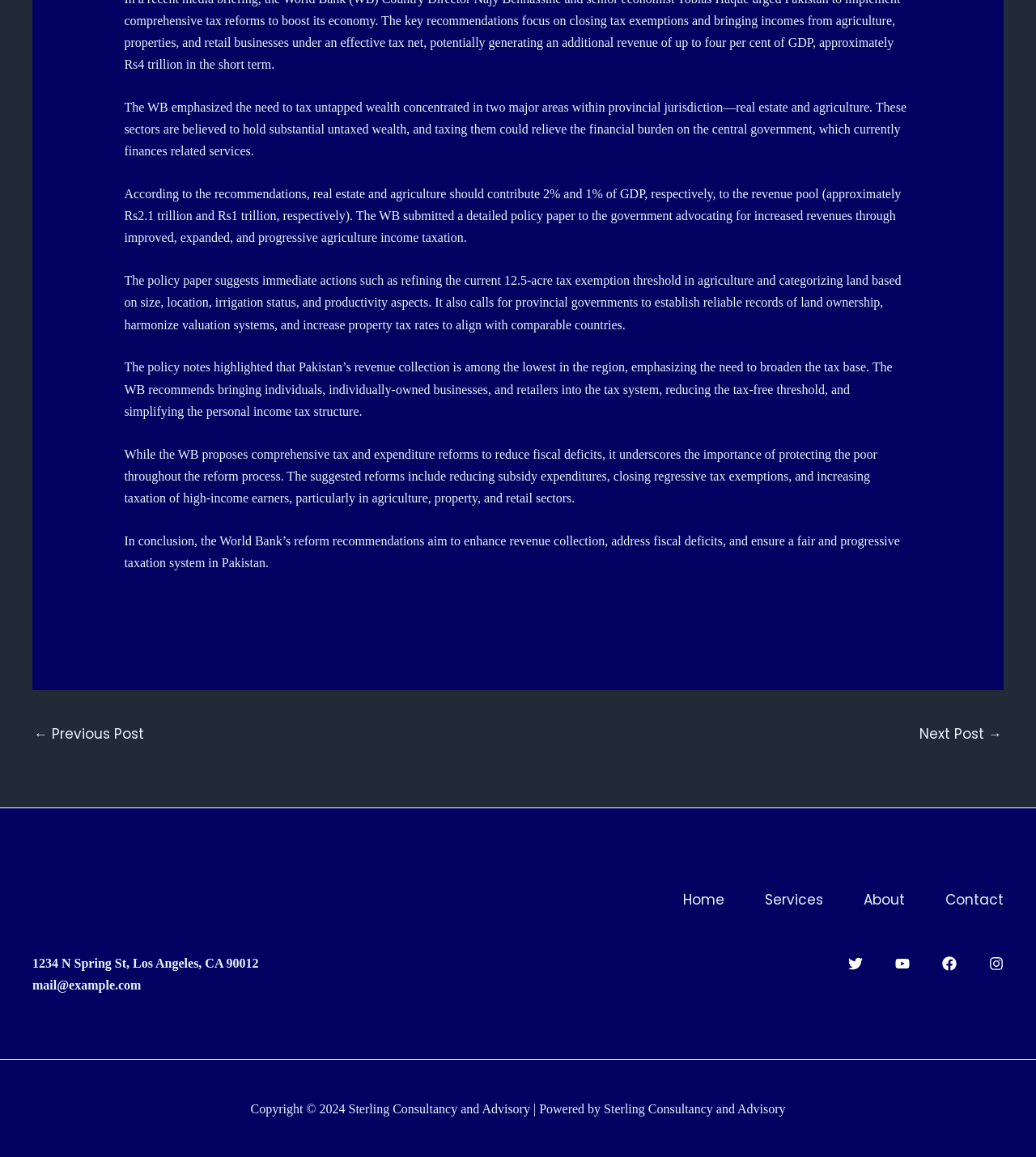What is the main topic of the article?
Provide a short answer using one word or a brief phrase based on the image.

Taxation in Pakistan